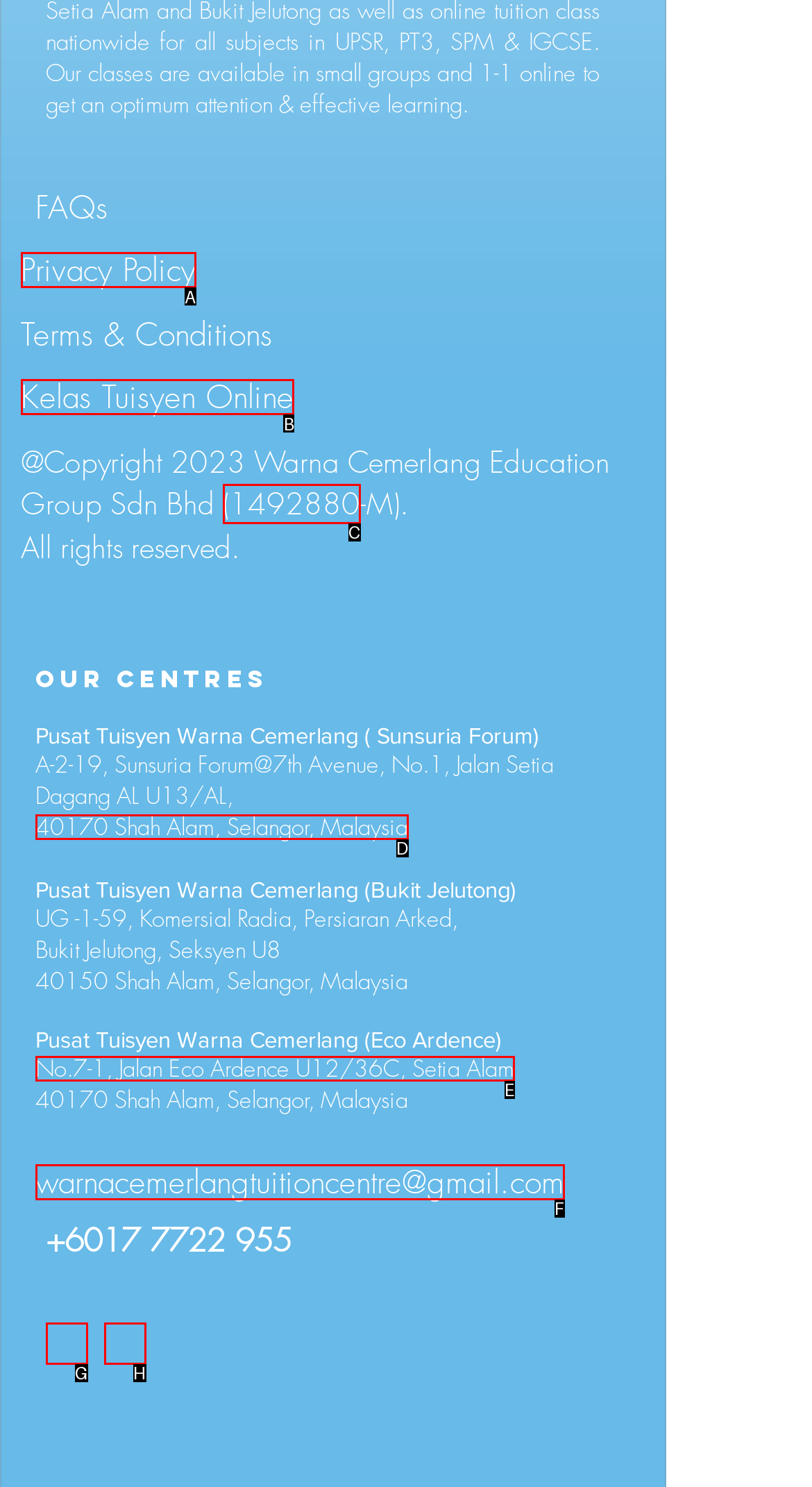Tell me which element should be clicked to achieve the following objective: Visit Kelas Tuisyen Online
Reply with the letter of the correct option from the displayed choices.

B